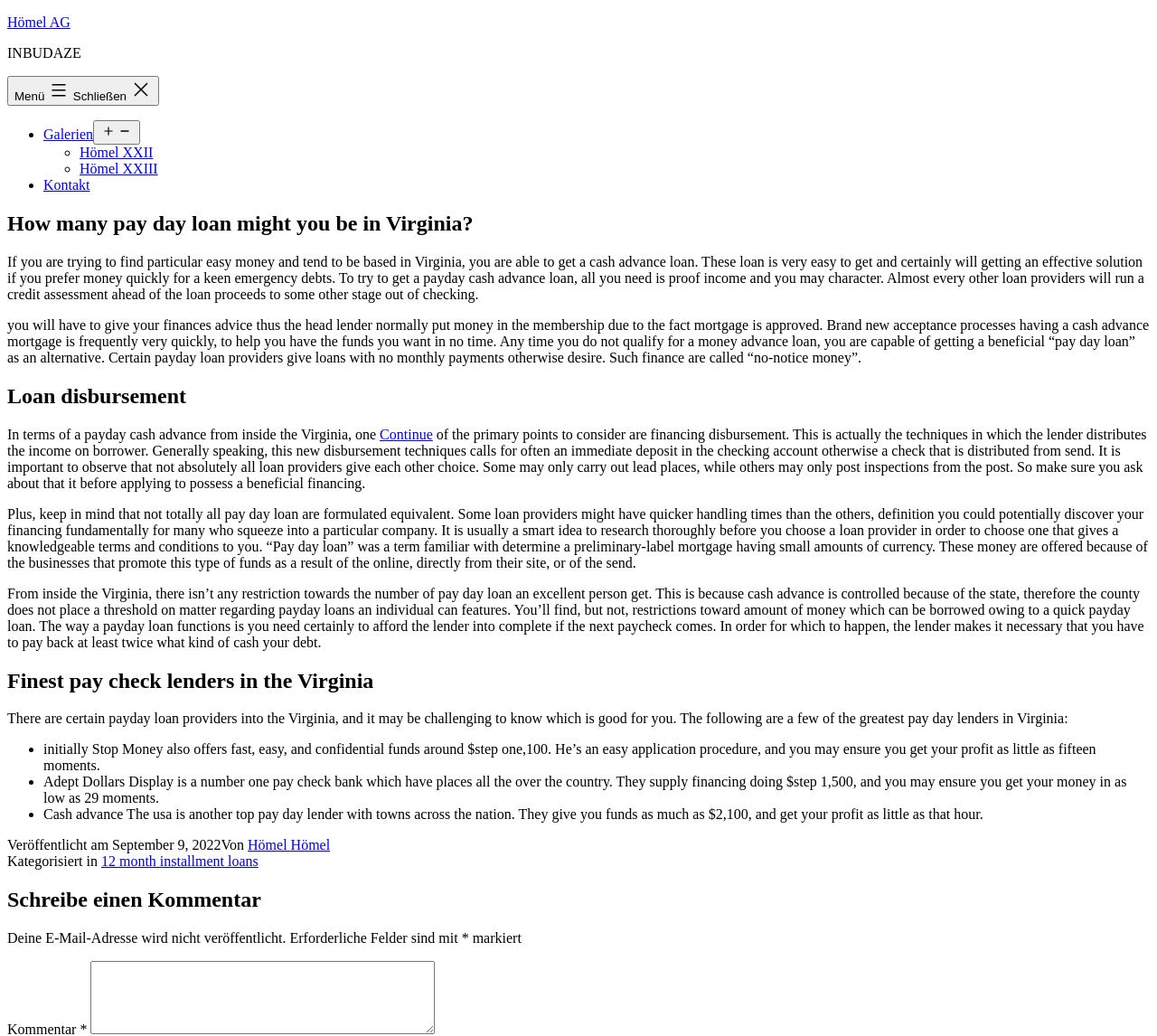Give the bounding box coordinates for the element described as: "12 month installment loans".

[0.087, 0.824, 0.223, 0.839]